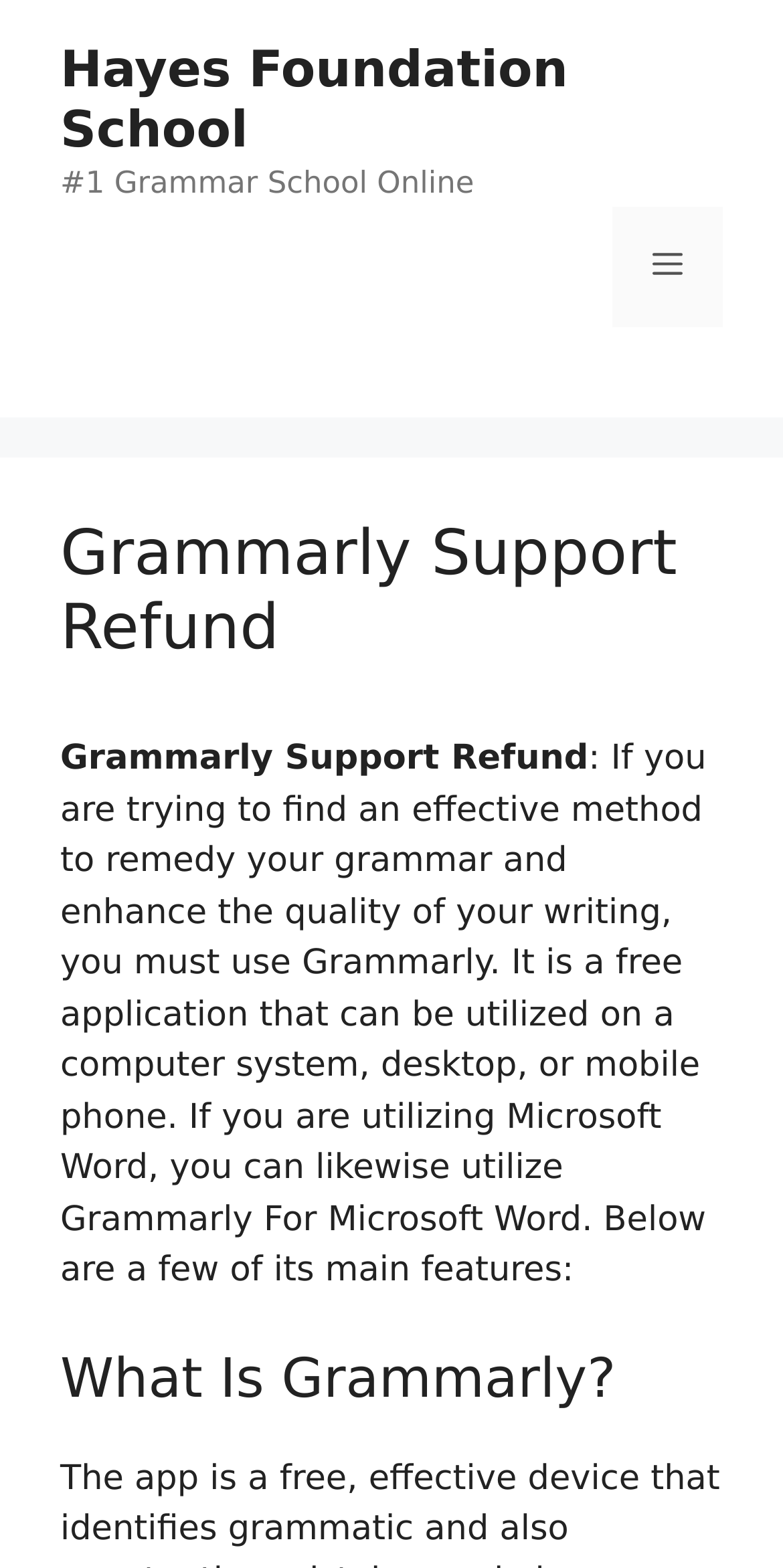Find the bounding box coordinates for the element described here: "Menu".

[0.782, 0.131, 0.923, 0.208]